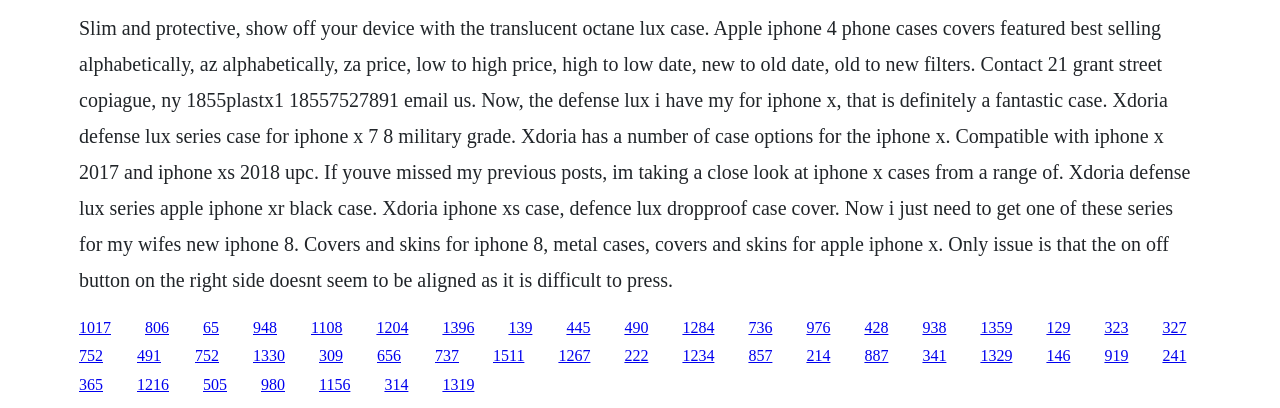Examine the screenshot and answer the question in as much detail as possible: What is the issue with the on/off button?

The issue with the on/off button is that it doesn't seem to be aligned properly, making it difficult to press, as mentioned in the text.